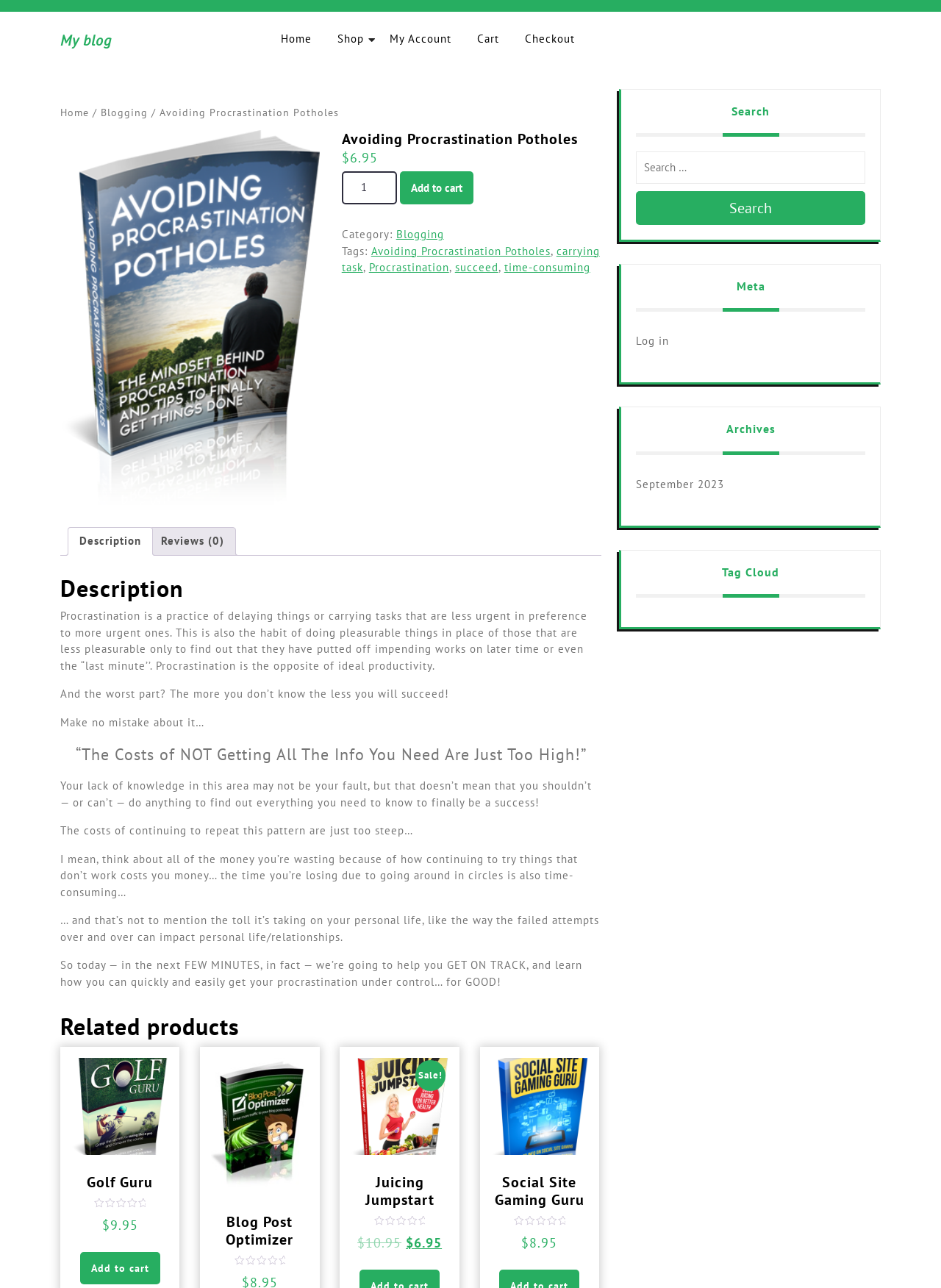Could you find the bounding box coordinates of the clickable area to complete this instruction: "Click the 'Add to cart' button"?

[0.425, 0.133, 0.503, 0.159]